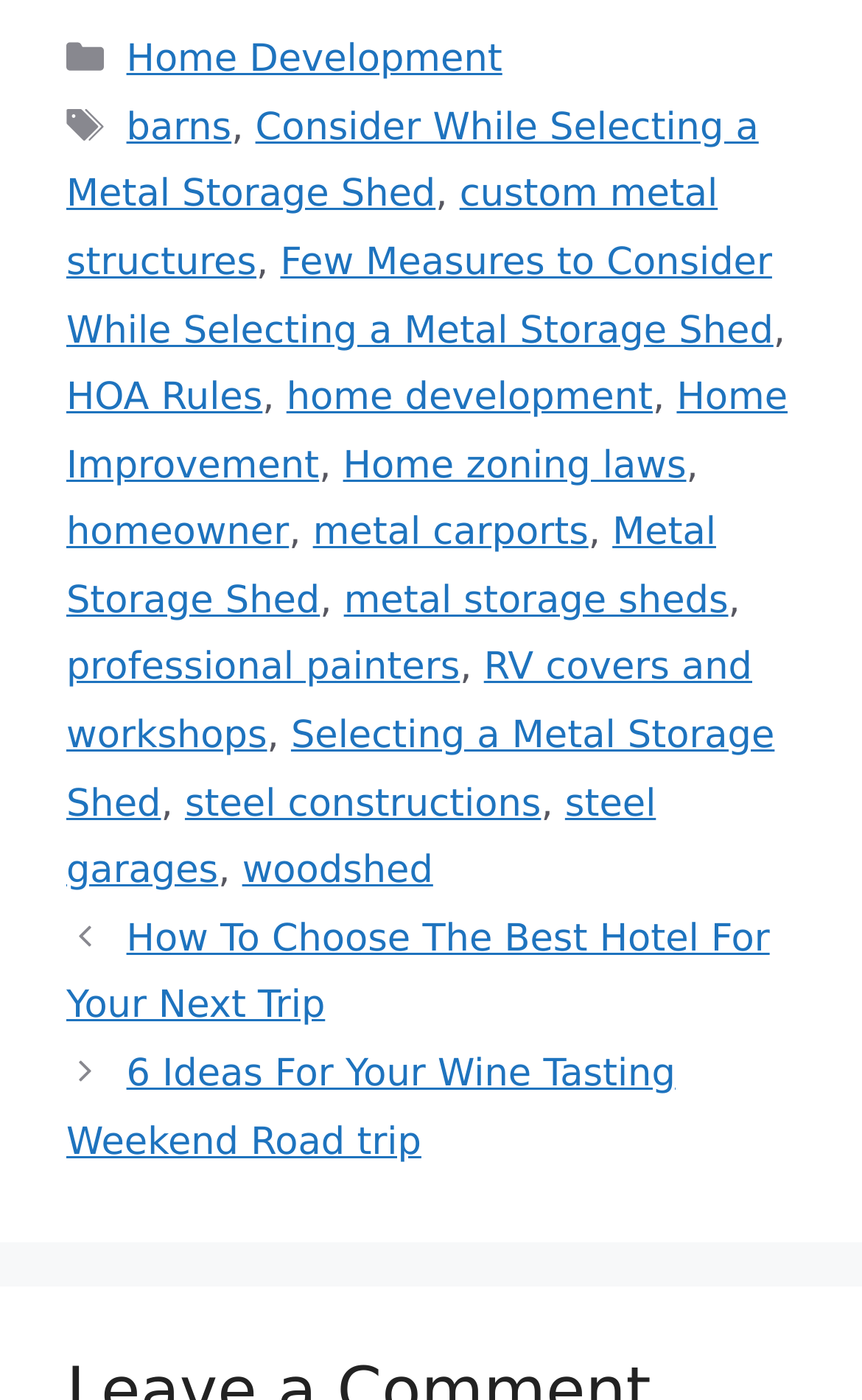Locate the bounding box coordinates of the area where you should click to accomplish the instruction: "Explore the 'Home Improvement' category".

[0.077, 0.269, 0.914, 0.348]